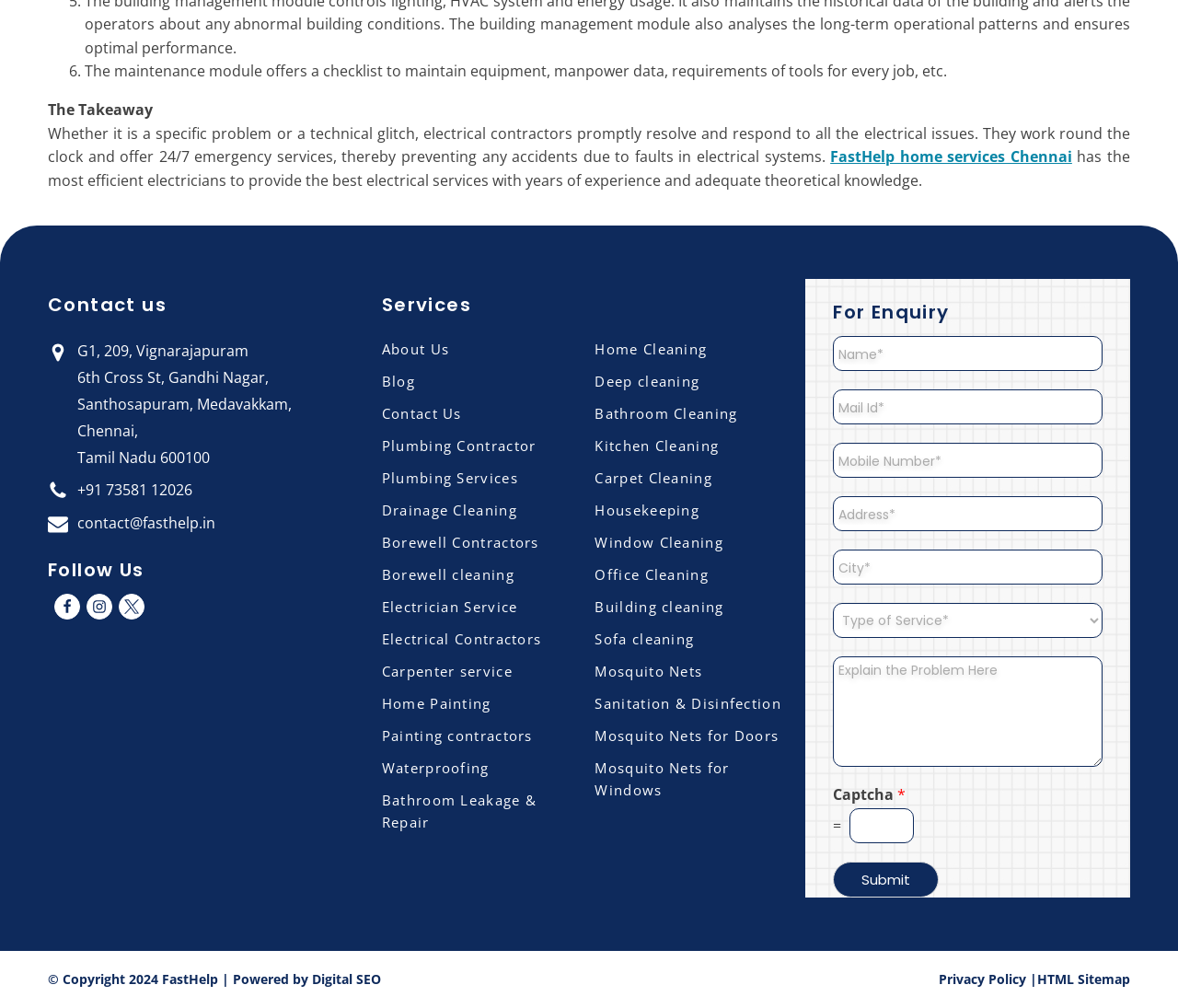Answer the following query with a single word or phrase:
What is the phone number of FastHelp?

+91 73581 12026